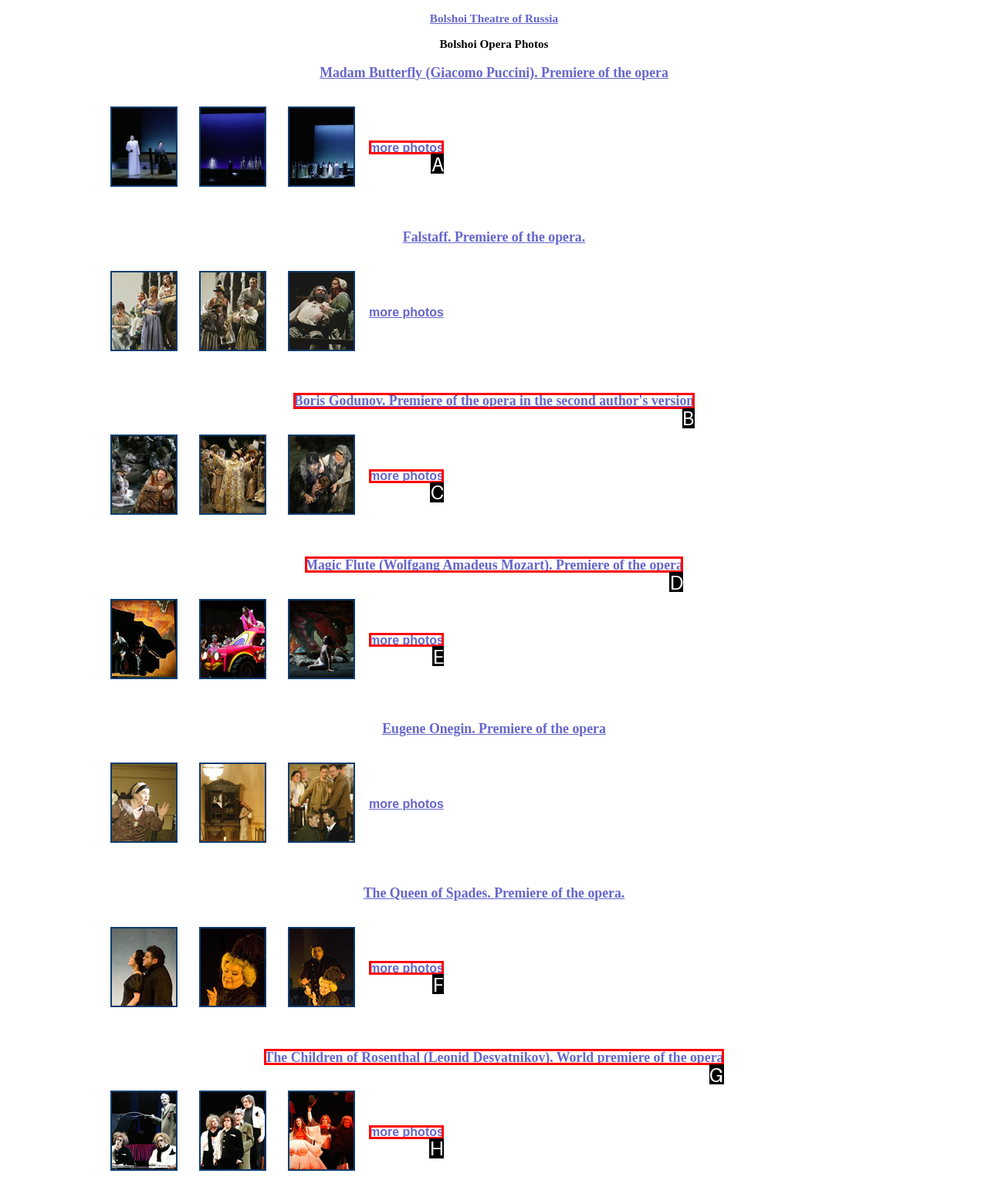Please provide the letter of the UI element that best fits the following description: more photos
Respond with the letter from the given choices only.

A